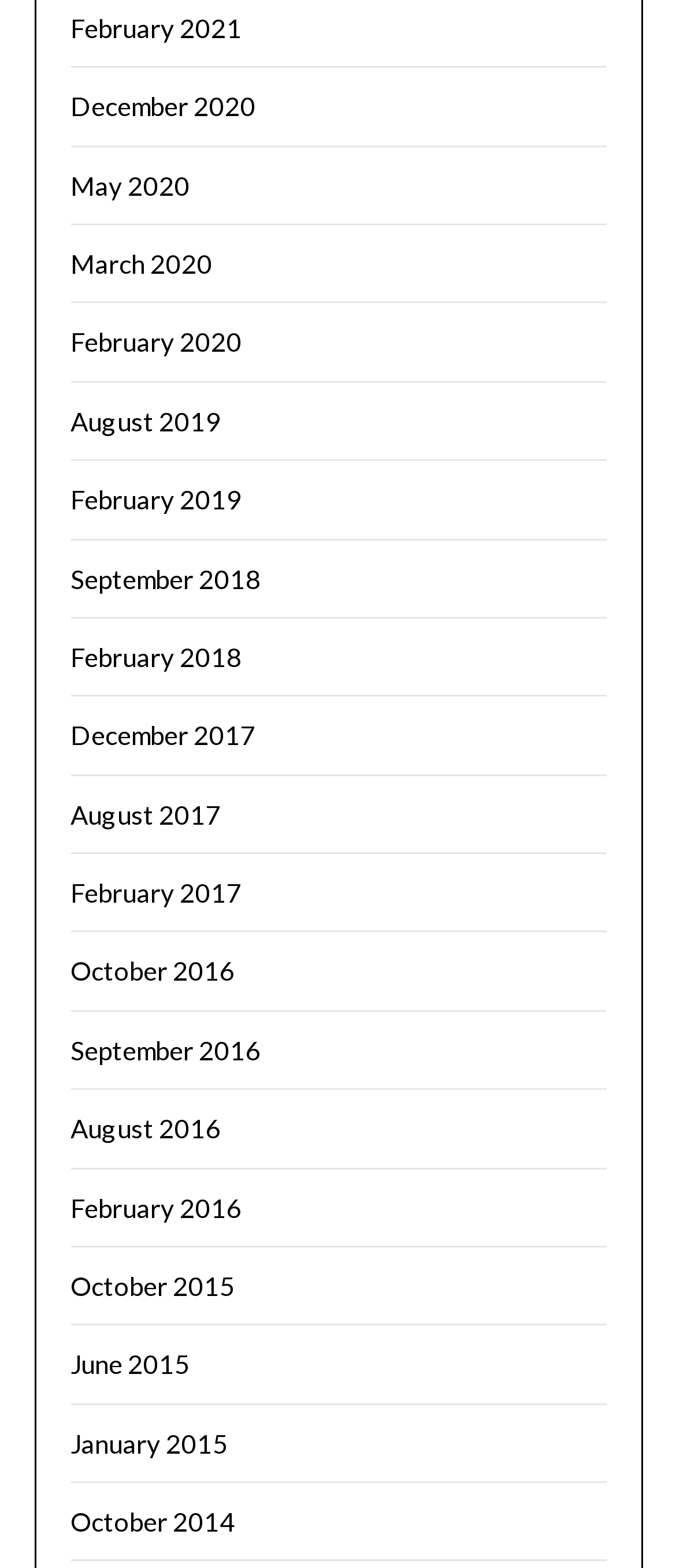Give a one-word or short-phrase answer to the following question: 
How many links are listed from the year 2016?

3